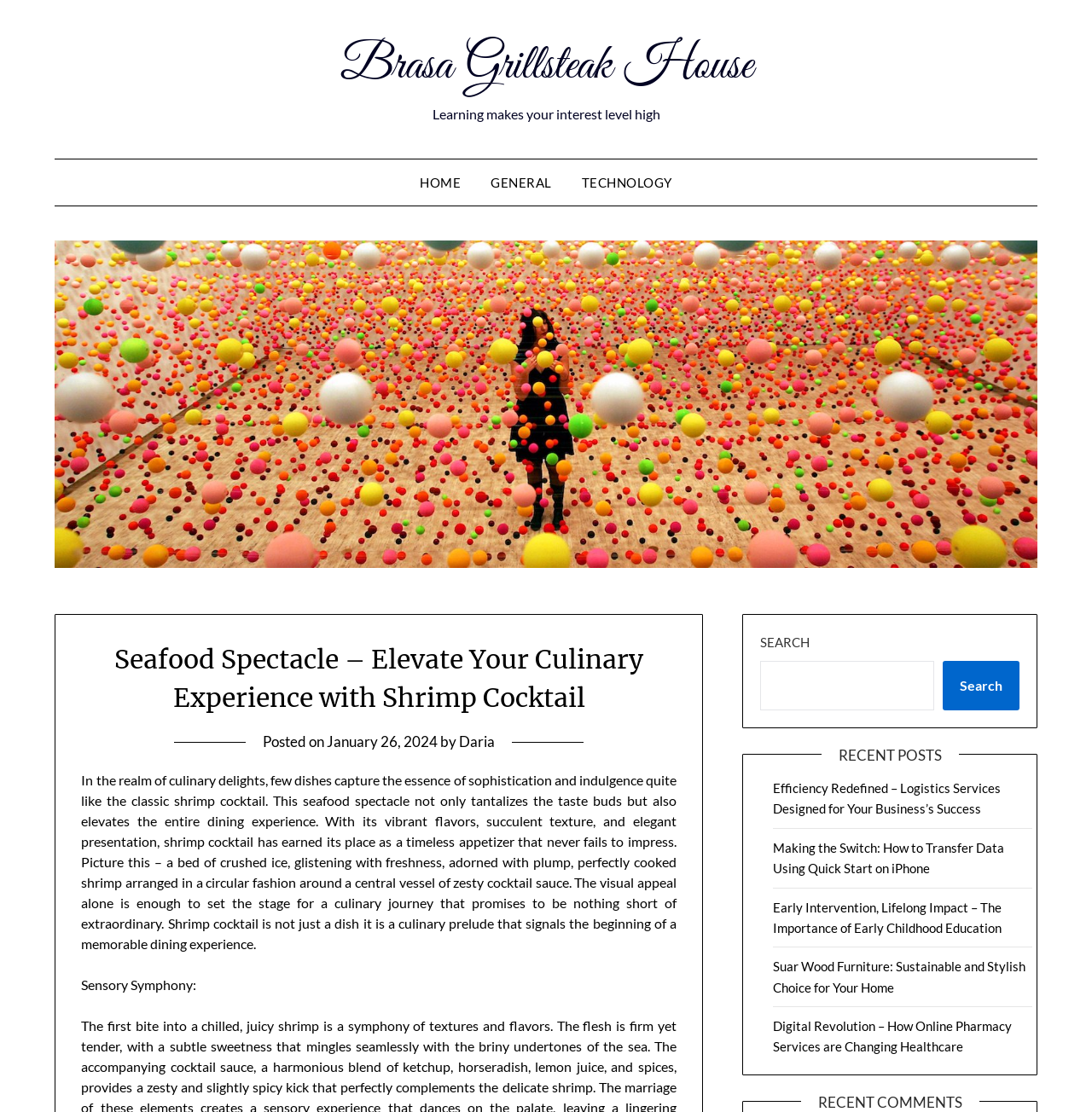What is the date of the article?
Please provide a detailed and comprehensive answer to the question.

The date of the article can be found by looking at the link 'January 26, 2024' which is located below the heading and above the article content.